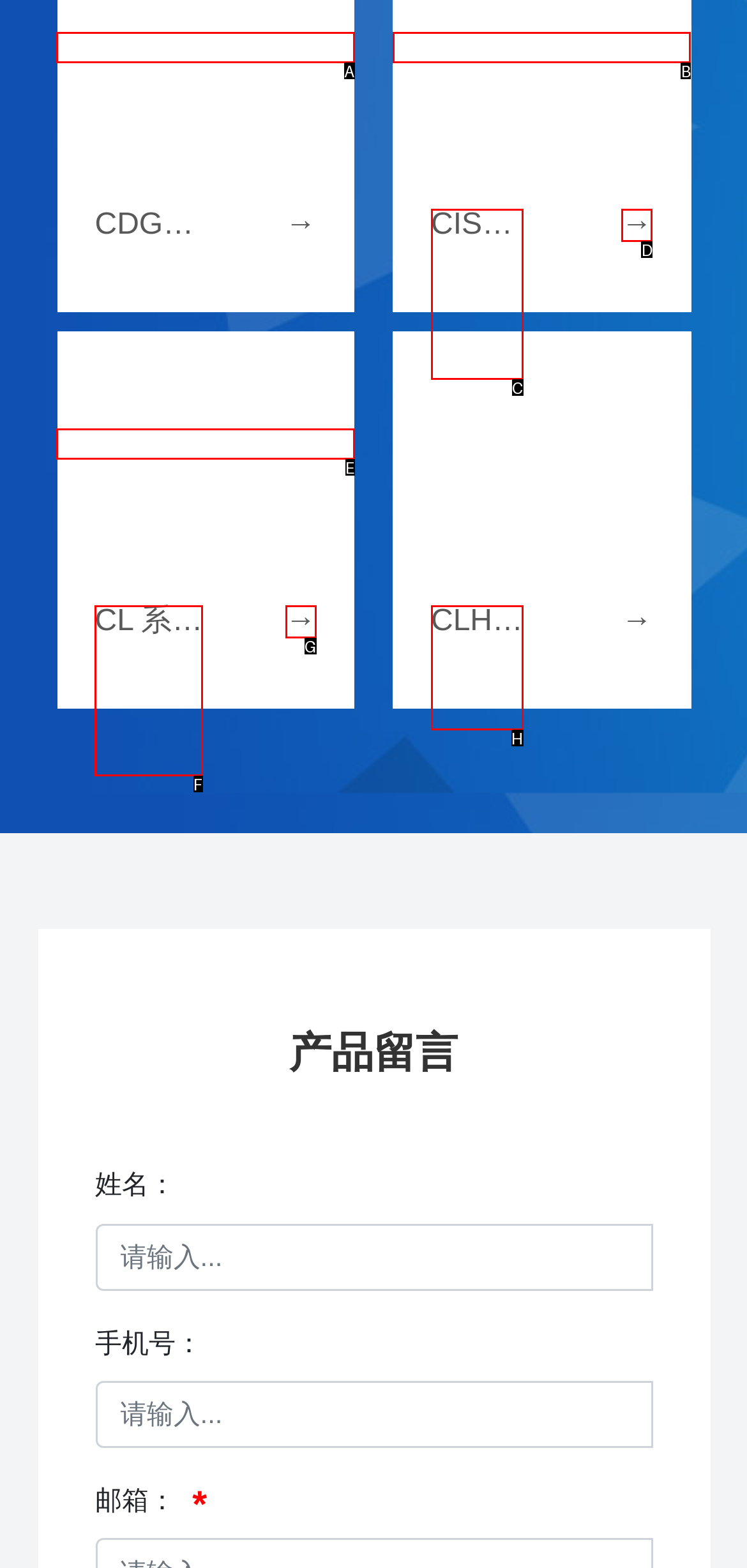Based on the description: →, identify the matching HTML element. Reply with the letter of the correct option directly.

G